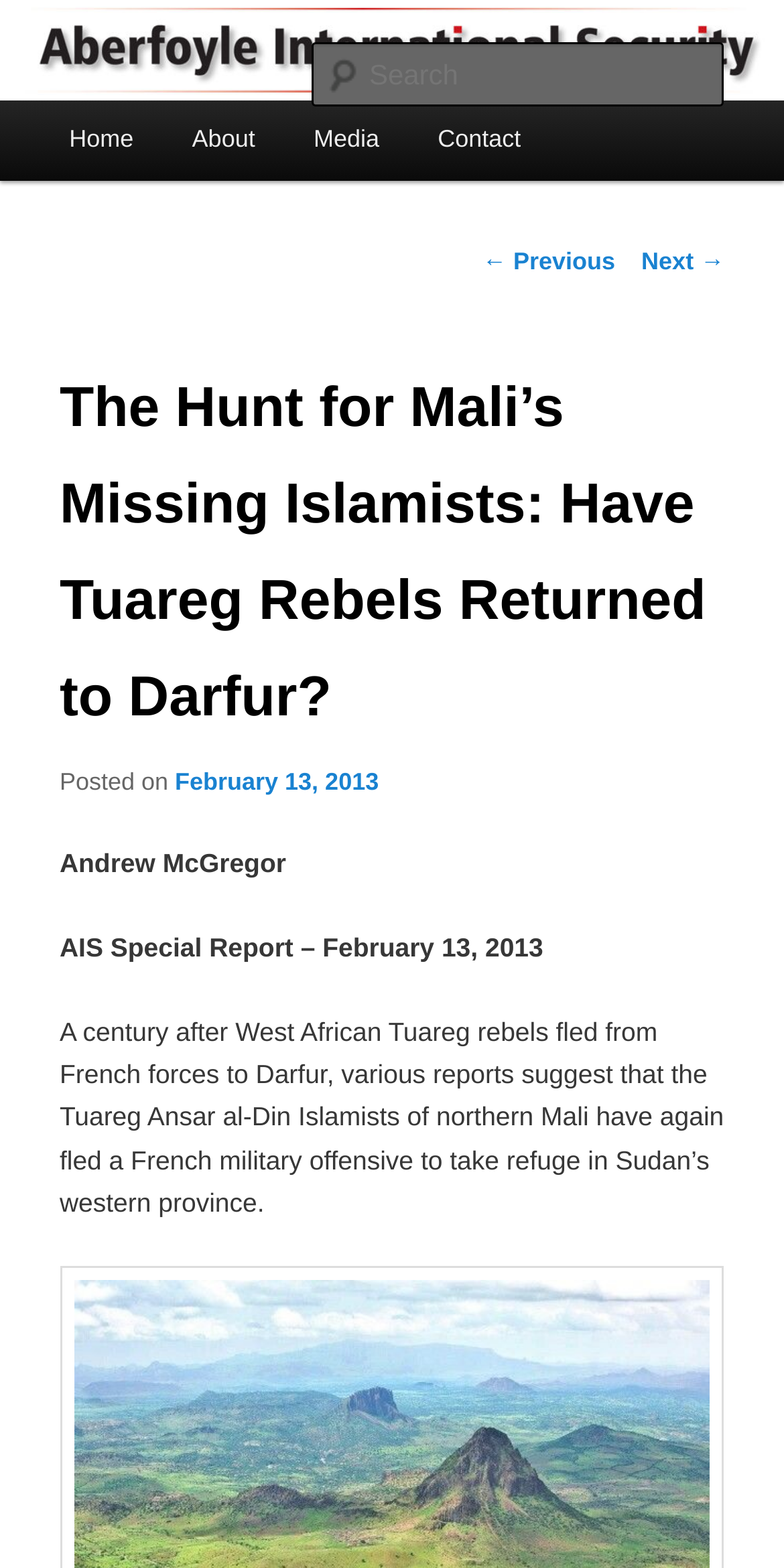Write a detailed summary of the webpage, including text, images, and layout.

The webpage is about an article titled "The Hunt for Mali’s Missing Islamists: Have Tuareg Rebels Returned to Darfur?" from Aberfoyle International Security. At the top, there is a link to skip to the primary content. Below that, there is a heading with the organization's name, accompanied by a link and an image with the same name.

On the top right, there is a search box with a label "Search". Below the organization's heading, there is a main menu with four links: "Home", "About", "Media", and "Contact". 

The main content of the article is located below the main menu. It starts with a heading that displays the article title, followed by the posting date and time. The author's name, "Andrew McGregor", is displayed below the posting date. The article's subtitle, "AIS Special Report – February 13, 2013", is shown below the author's name.

The main article text begins below the subtitle, describing how Tuareg Ansar al-Din Islamists of northern Mali have fled a French military offensive to take refuge in Sudan’s western province. At the bottom of the article, there are post navigation links, "← Previous" and "Next →", allowing users to navigate to other articles.